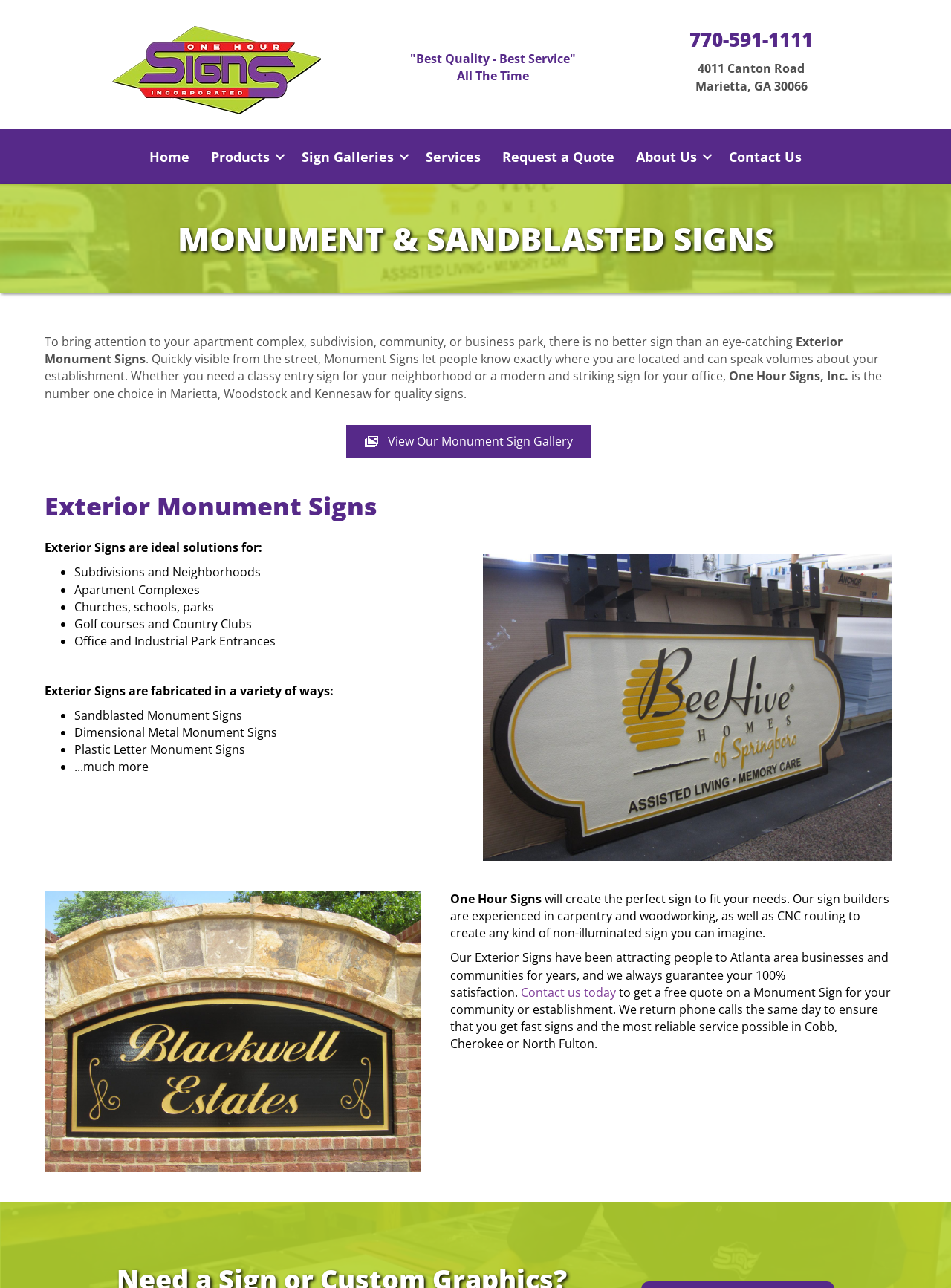Can you locate the main headline on this webpage and provide its text content?

MONUMENT & SANDBLASTED SIGNS